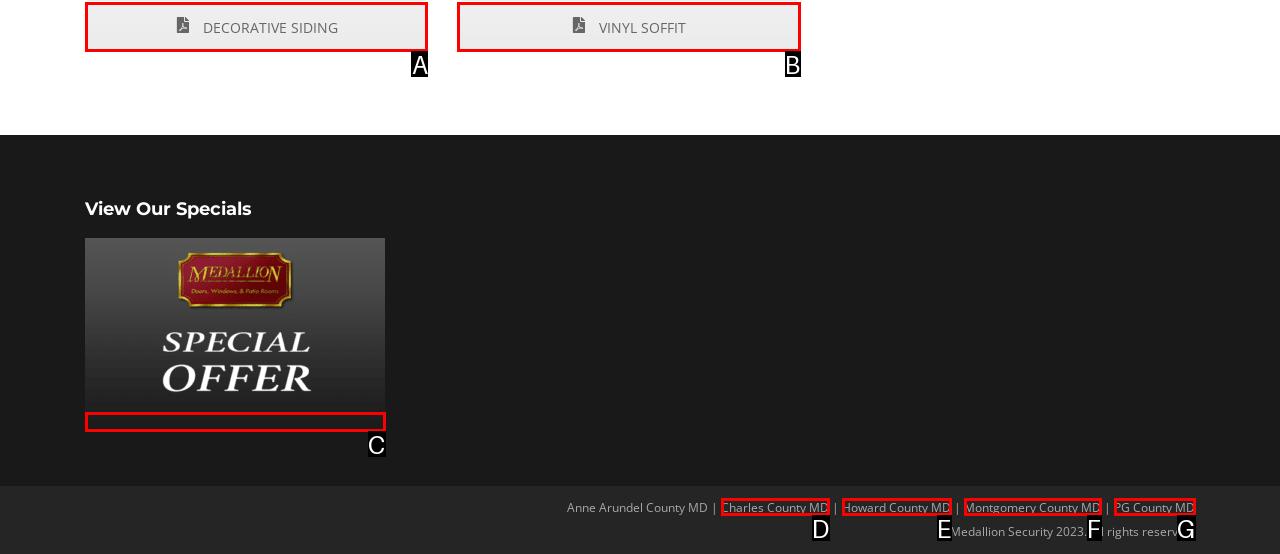Tell me which one HTML element best matches the description: DECORATIVE SIDING
Answer with the option's letter from the given choices directly.

A